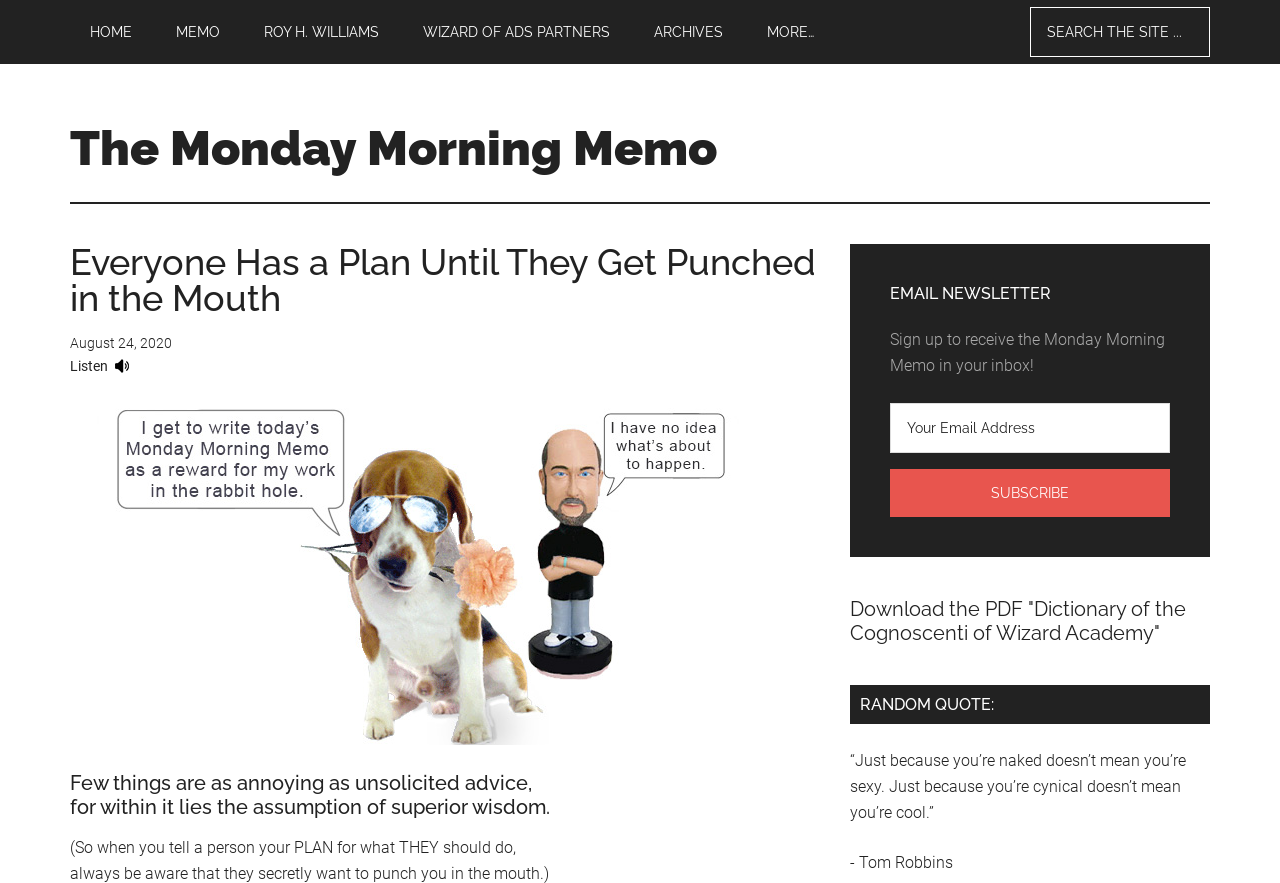Based on the image, give a detailed response to the question: What is the name of the newsletter?

The name of the newsletter can be found in the heading element with the text 'The Monday Morning Memo' which is located below the navigation links.